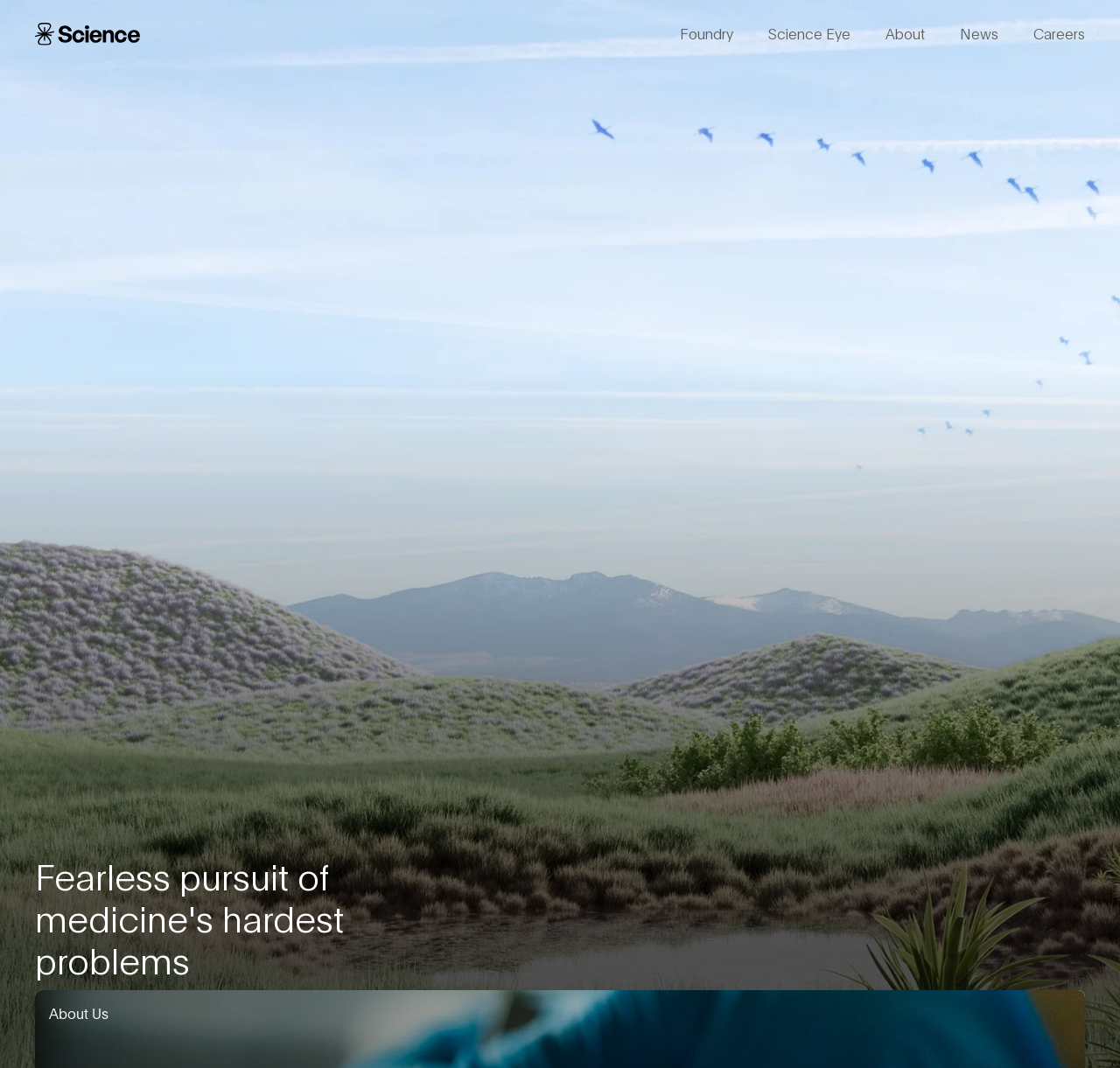Construct a comprehensive caption that outlines the webpage's structure and content.

The webpage is titled "Fearless pursuit of medicine's hardest problems" and appears to be the homepage of a scientific organization or institution. At the top left corner, there is a link to the "Science Homepage" accompanied by a small image. 

On the top right side, there are five links in a row, including "Foundry", "Science Eye", "About", "News", and "Careers", which seem to be the main navigation menu of the website. 

Below the navigation menu, there is a prominent heading that repeats the title "Fearless pursuit of medicine's hardest problems", taking up a significant portion of the page. 

At the bottom left of the heading, there is a static text "About Us", which might be a brief introduction or a call-to-action to learn more about the organization.